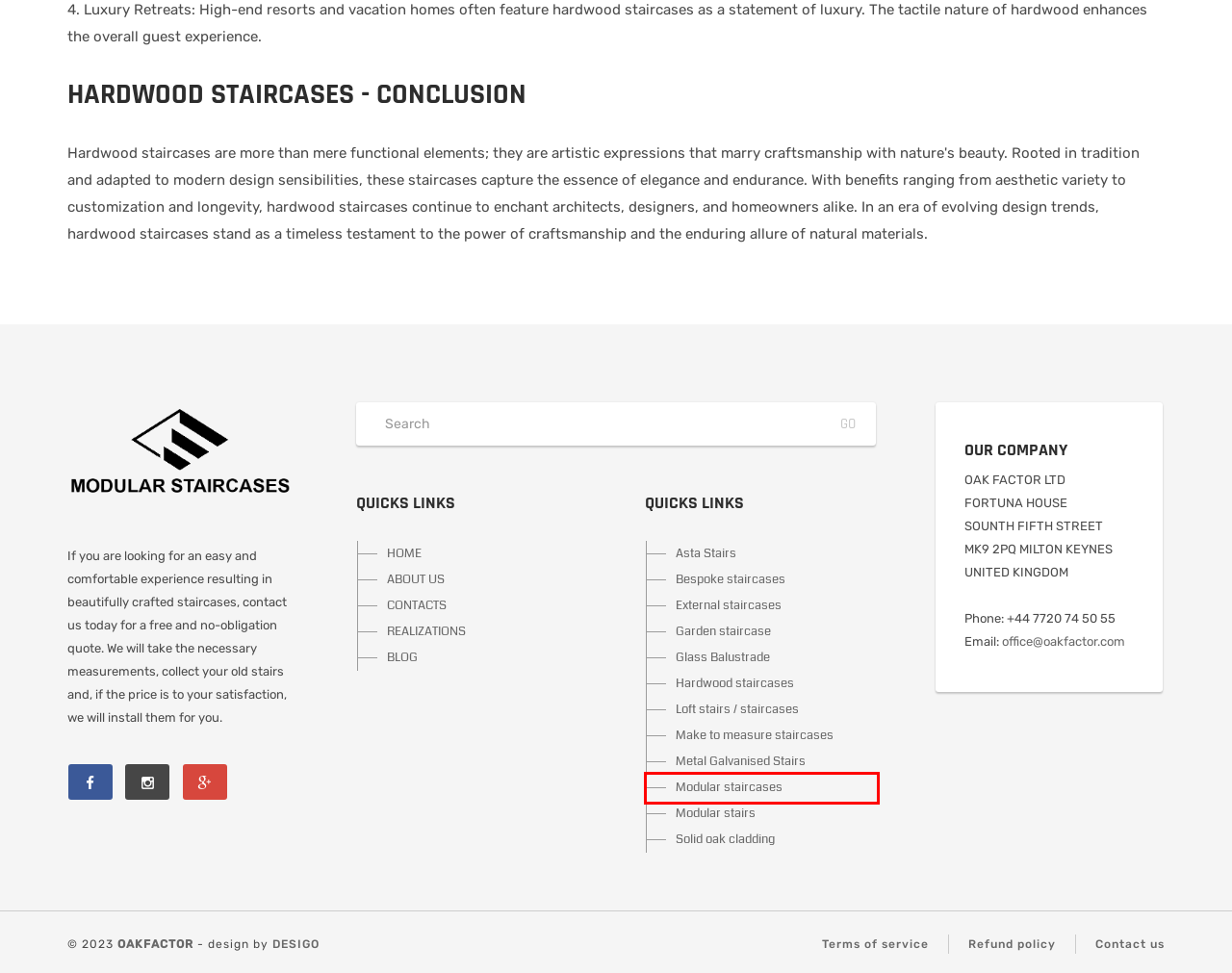You are provided a screenshot of a webpage featuring a red bounding box around a UI element. Choose the webpage description that most accurately represents the new webpage after clicking the element within the red bounding box. Here are the candidates:
A. Glass Balustrade - modular-staircases.co.uk
B. Modular staircases - modular-staircases.co.uk
C. External staircases - modular-staircases.co.uk
D. Garden staircase - modular-staircases.co.uk
E. Agencja Kreatywna Desigo
F. Metal Galvanised Stairs - modular-staircases.co.uk
G. Asta Stairs - modular-staircases.co.uk
H. Bespoke staircases - modular-staircases.co.uk

B